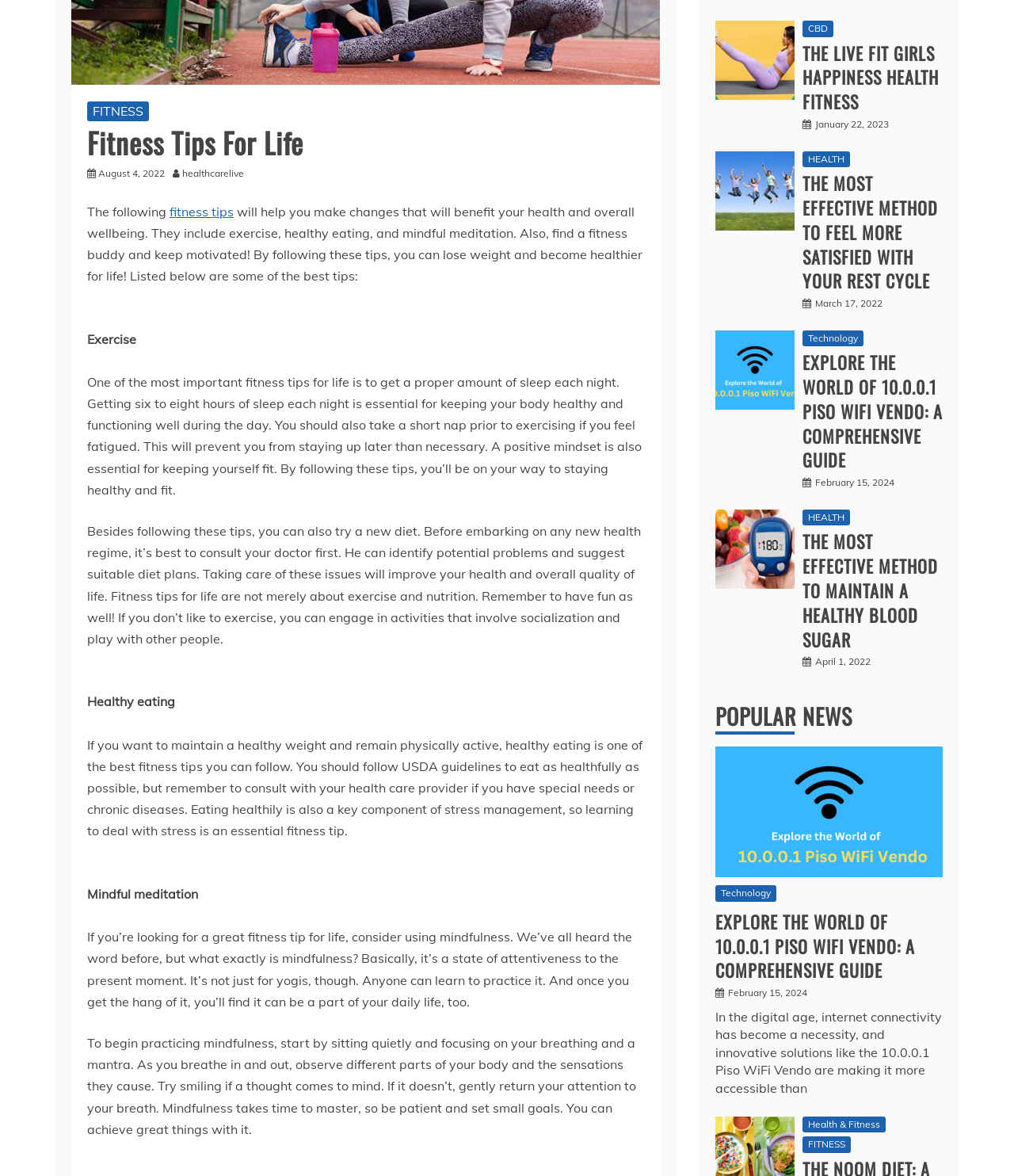Identify and provide the bounding box coordinates of the UI element described: "HEALTH". The coordinates should be formatted as [left, top, right, bottom], with each number being a float between 0 and 1.

[0.791, 0.433, 0.838, 0.447]